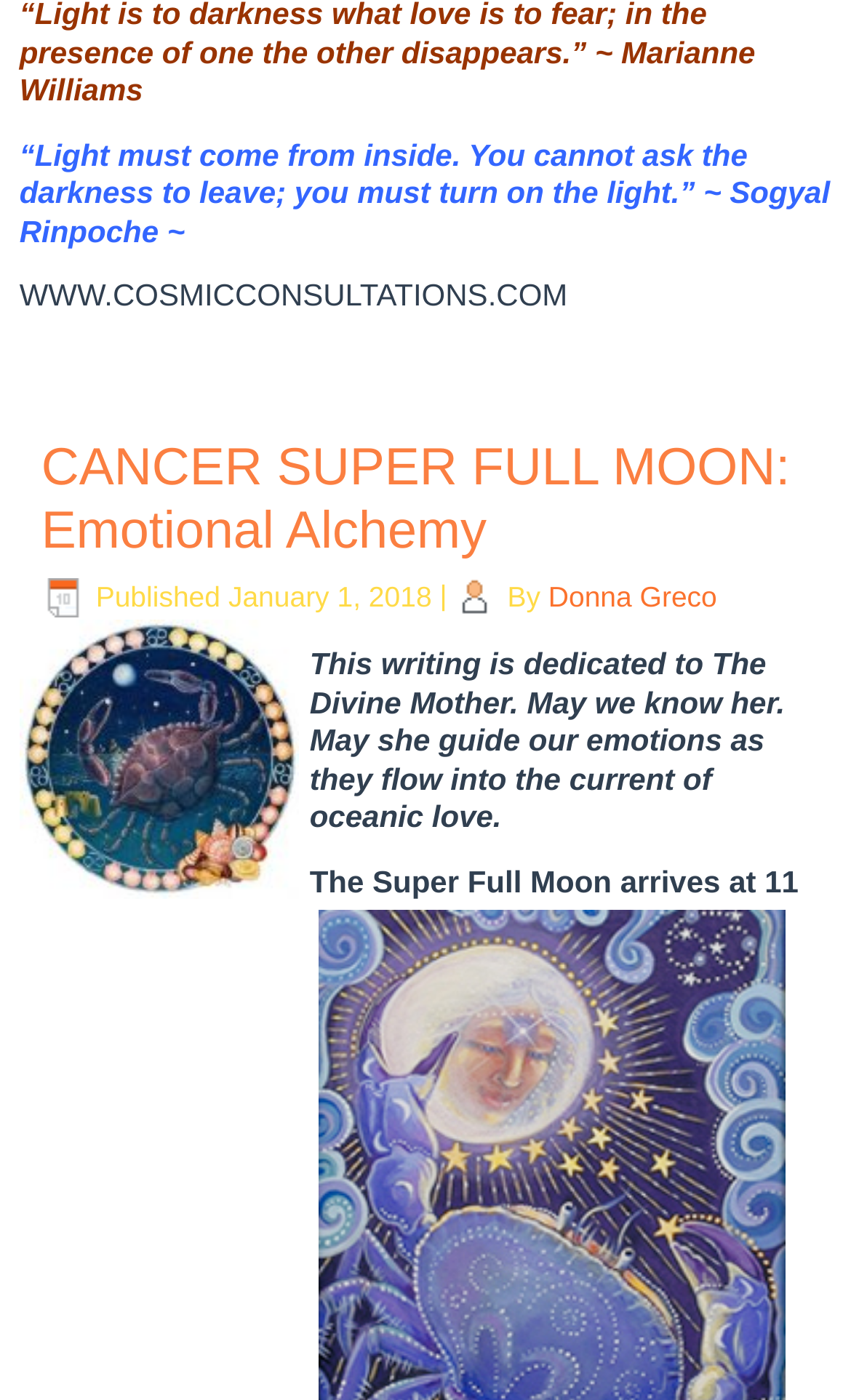What is the quote at the top of the webpage?
Could you answer the question with a detailed and thorough explanation?

The quote at the top of the webpage is '“Light must come from inside. You cannot ask the darkness to leave; you must turn on the light.” ~ Sogyal Rinpoche ~' which is located at the top of the webpage.